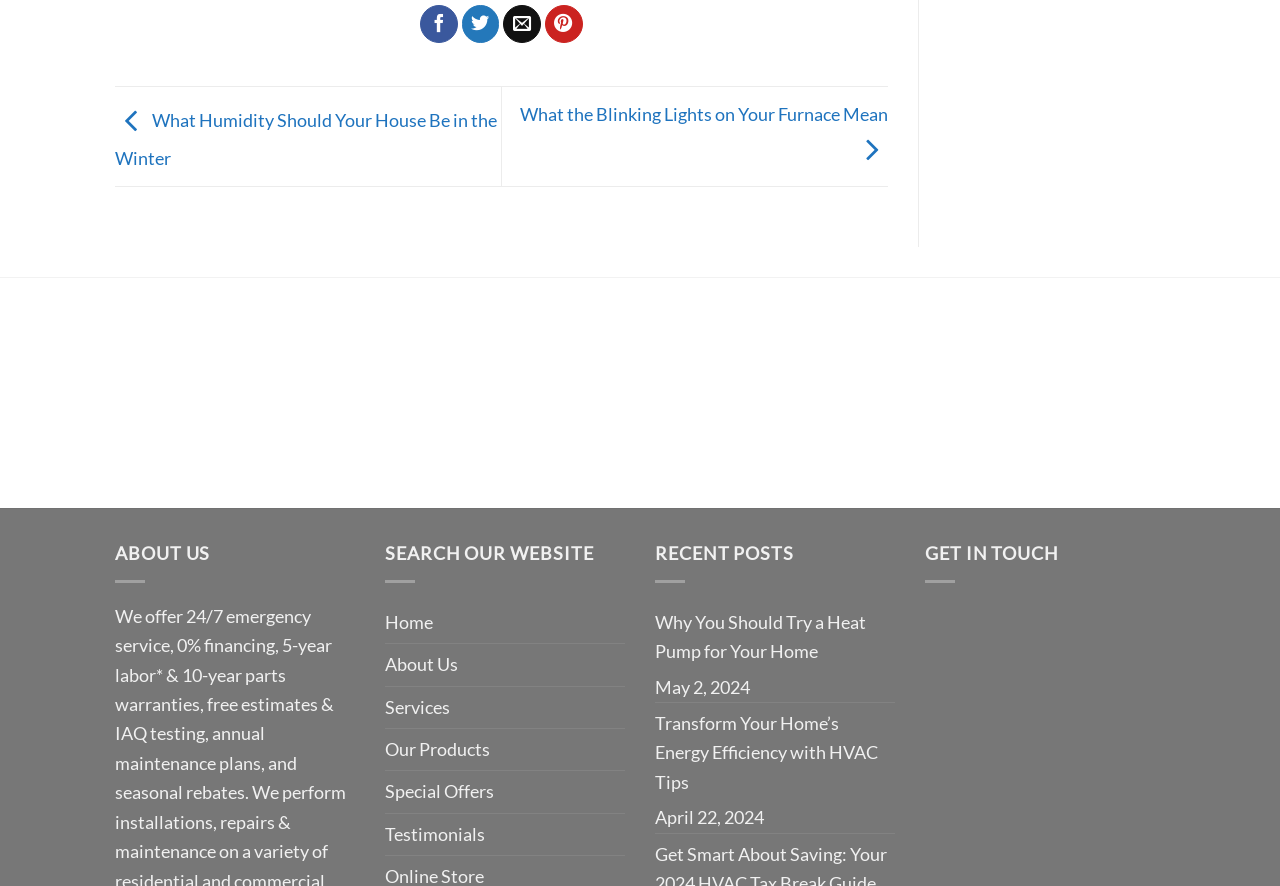Provide the bounding box coordinates of the HTML element this sentence describes: "value="Search RP Website"".

None